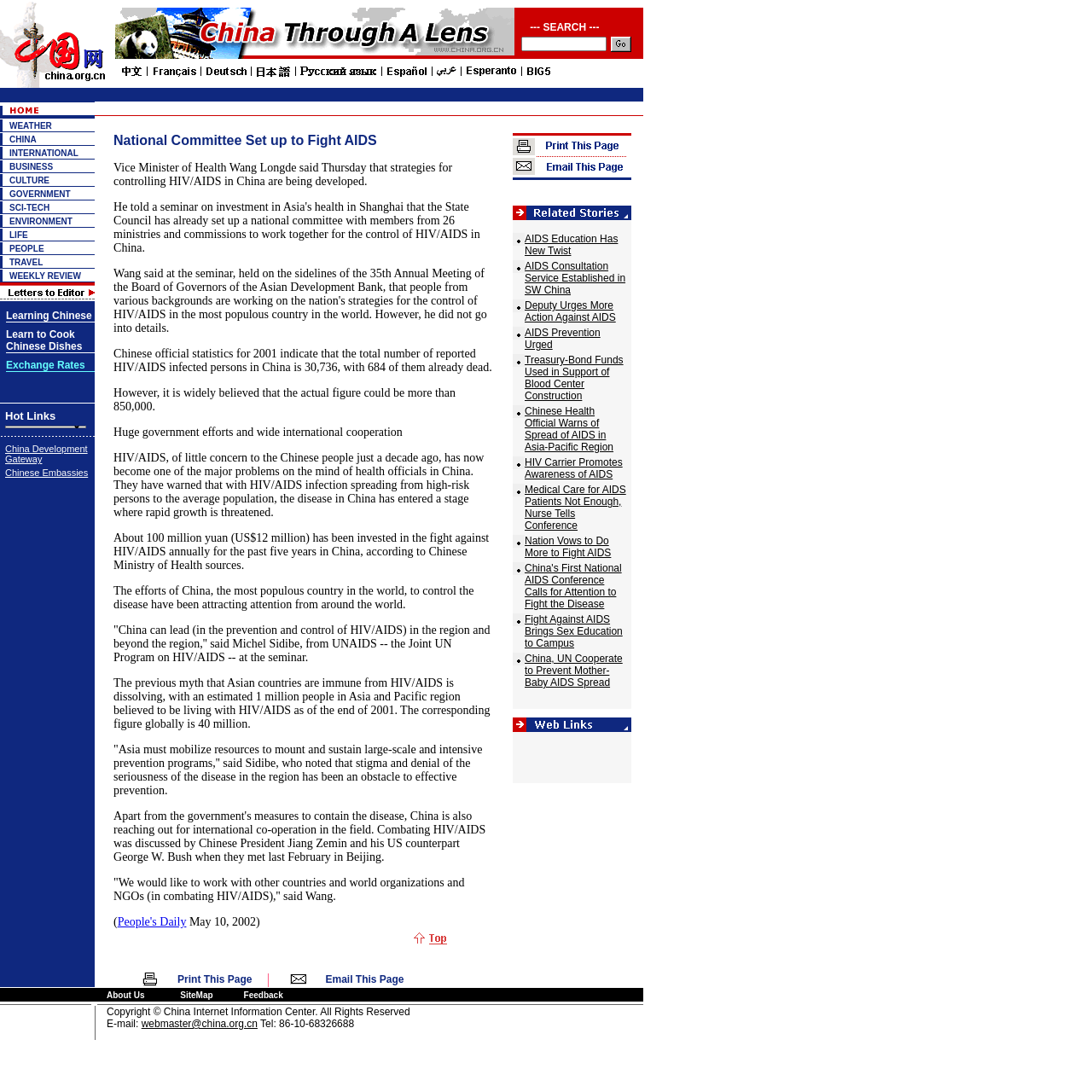From the screenshot, find the bounding box of the UI element matching this description: "IJISRT Paper Temp". Supply the bounding box coordinates in the form [left, top, right, bottom], each a float between 0 and 1.

None